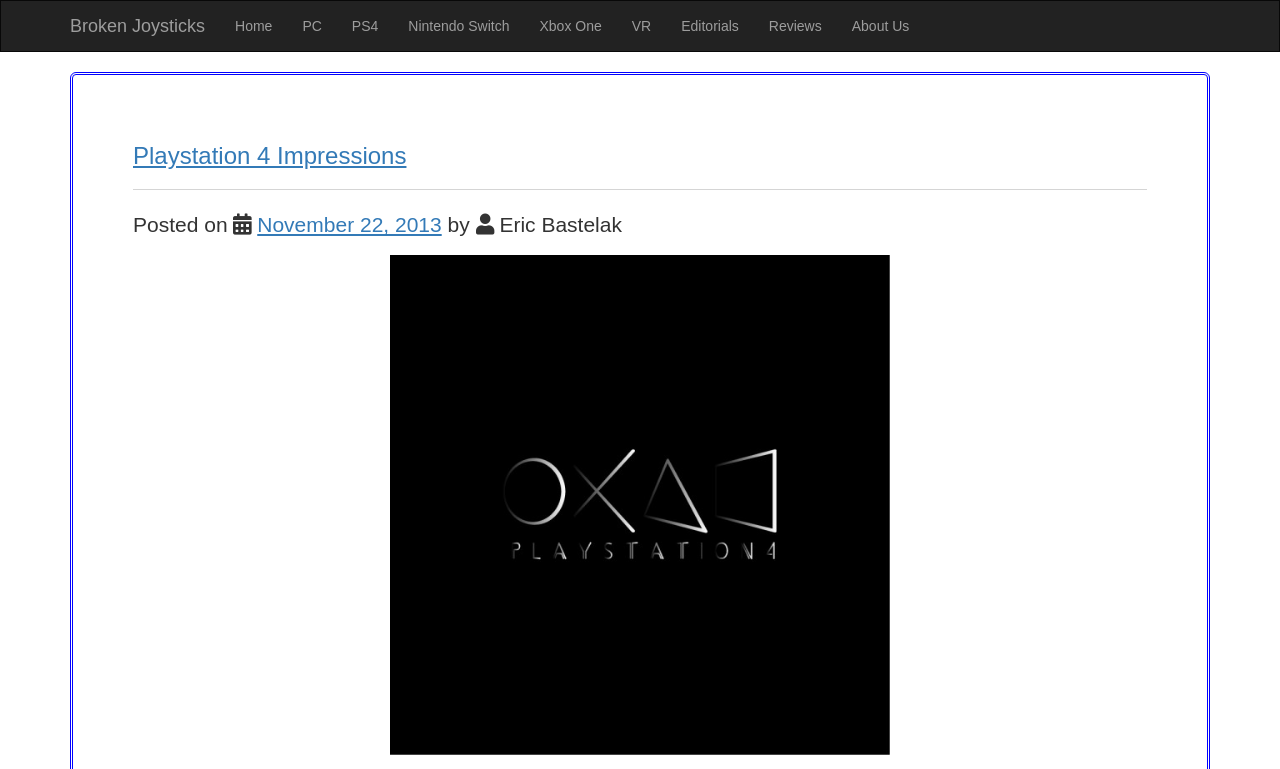Pinpoint the bounding box coordinates of the clickable element to carry out the following instruction: "Go to CONTACT page."

None